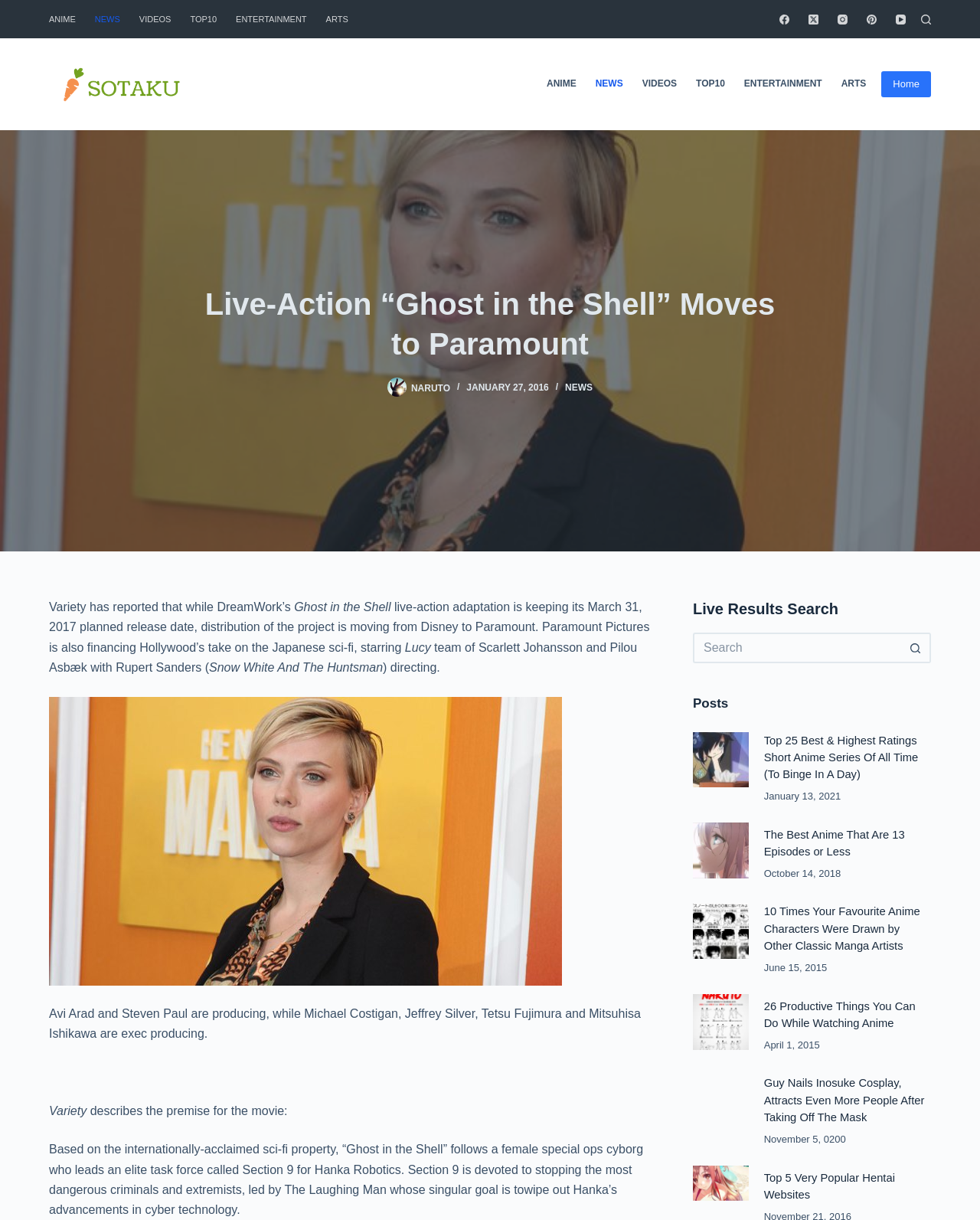Please find the bounding box coordinates in the format (top-left x, top-left y, bottom-right x, bottom-right y) for the given element description. Ensure the coordinates are floating point numbers between 0 and 1. Description: alt="Live-Action" title="Live-Action"

[0.05, 0.683, 0.573, 0.694]